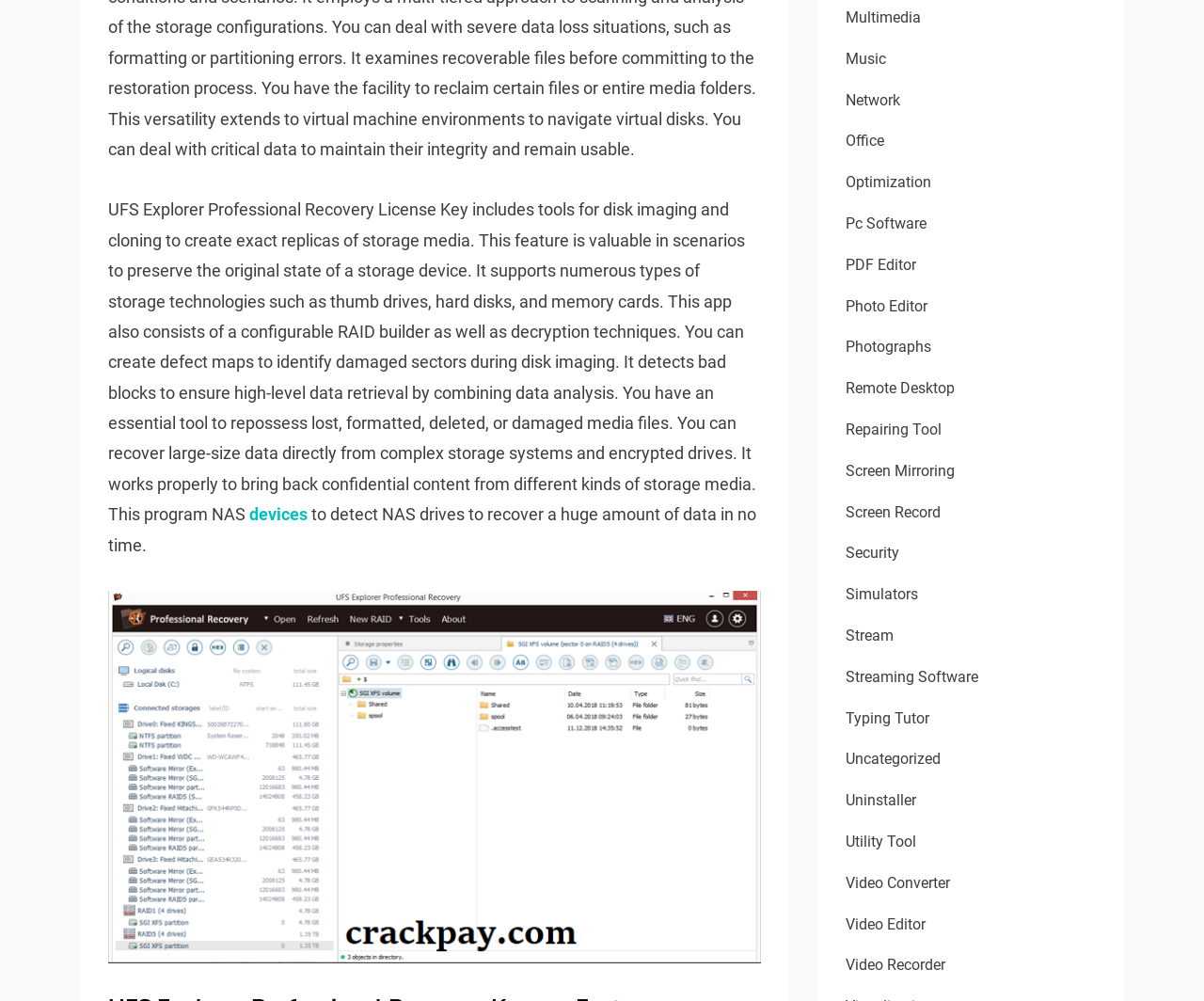Please provide the bounding box coordinate of the region that matches the element description: Video Recorder. Coordinates should be in the format (top-left x, top-left y, bottom-right x, bottom-right y) and all values should be between 0 and 1.

[0.702, 0.955, 0.785, 0.973]